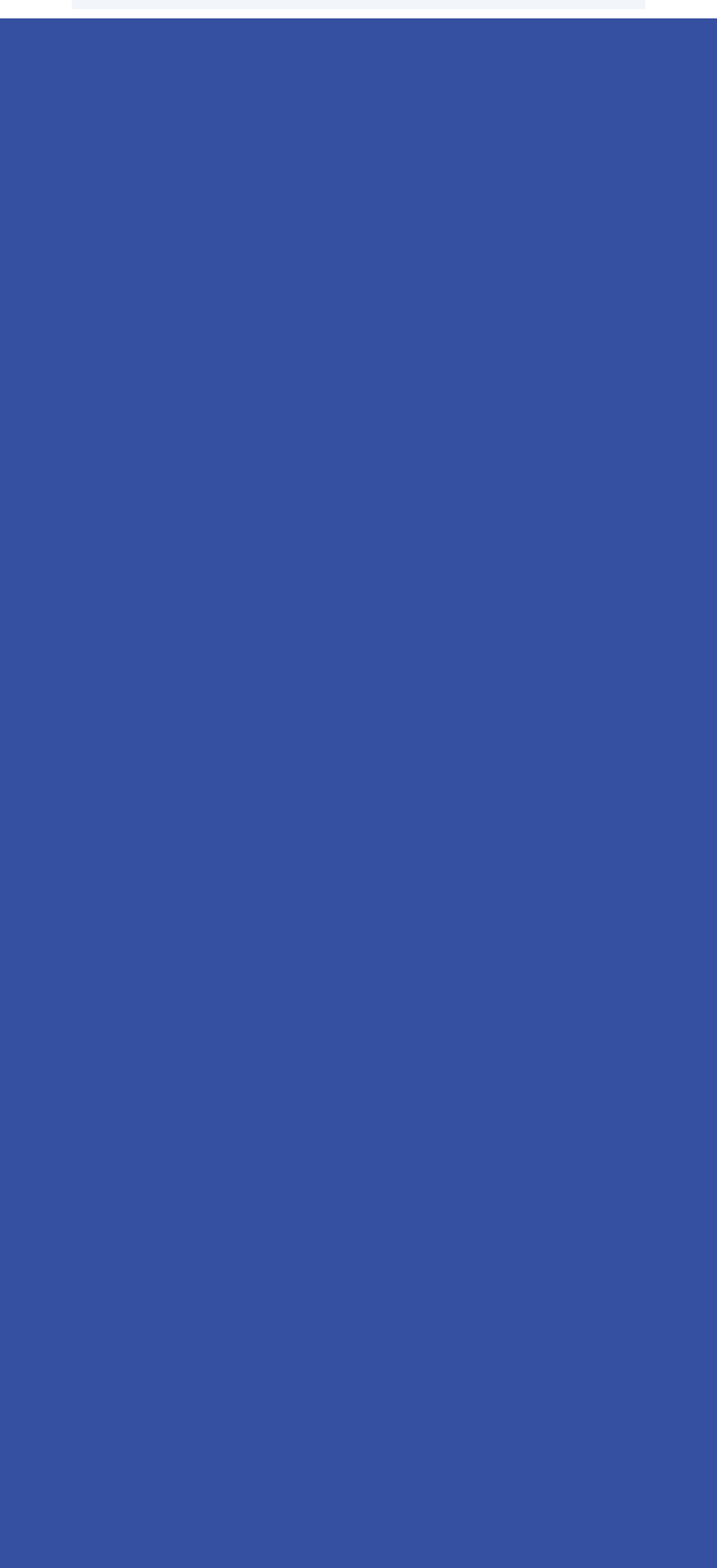Identify the bounding box coordinates of the region I need to click to complete this instruction: "Open the mobile menu".

None